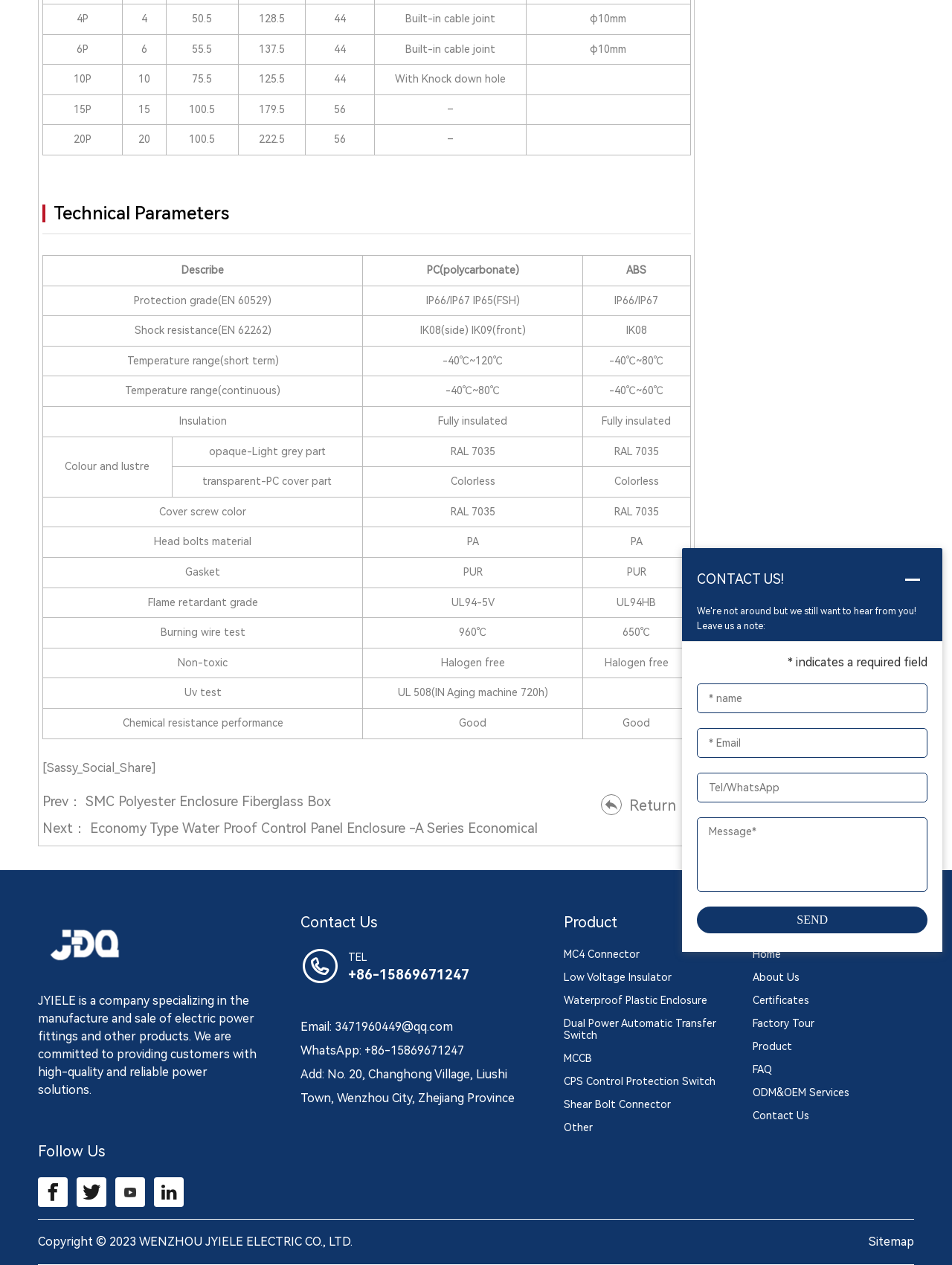Identify the bounding box coordinates for the region of the element that should be clicked to carry out the instruction: "Check cover screw color". The bounding box coordinates should be four float numbers between 0 and 1, i.e., [left, top, right, bottom].

[0.045, 0.393, 0.381, 0.417]